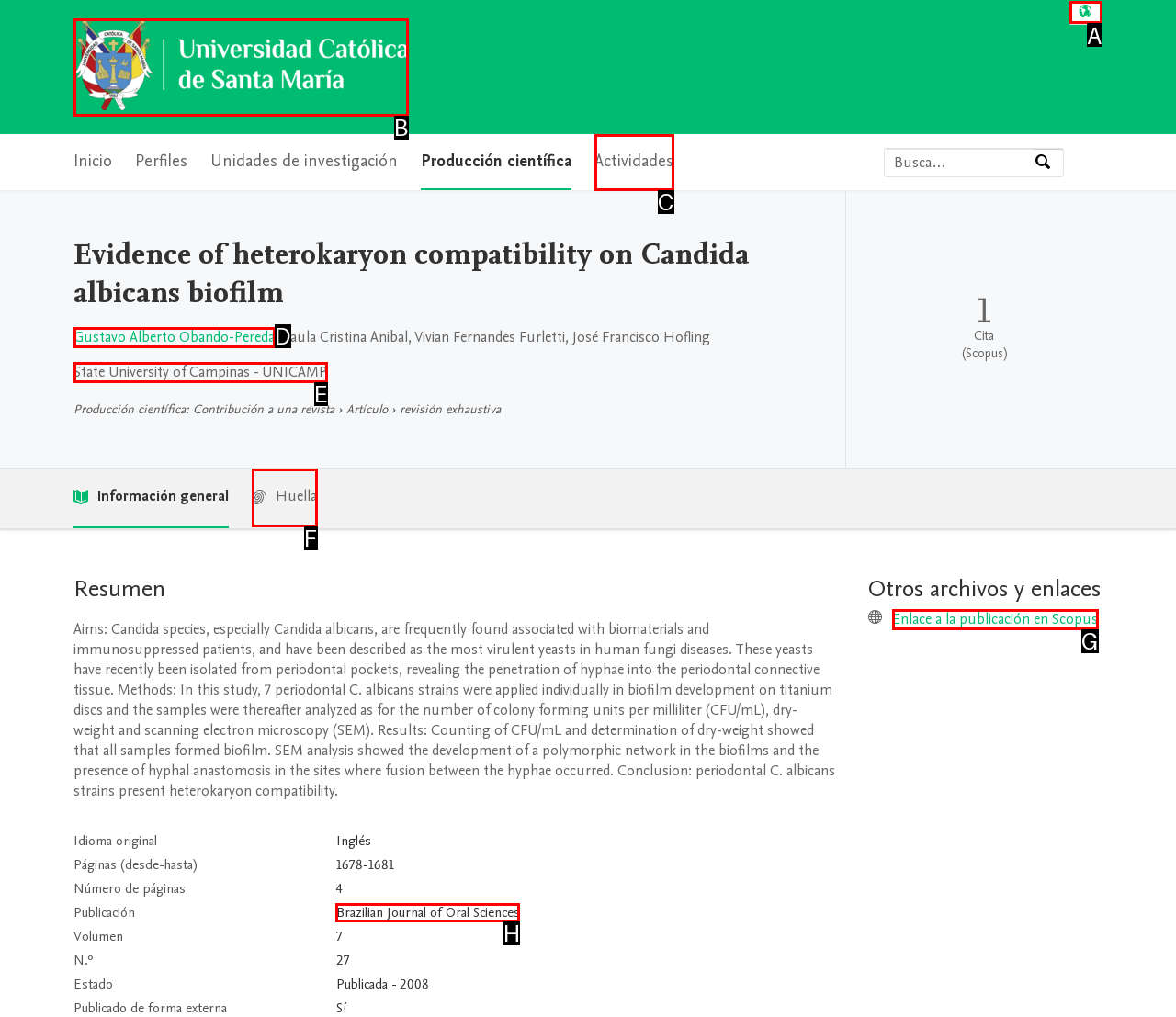Given the description: Gustavo Alberto Obando-Pereda, select the HTML element that matches it best. Reply with the letter of the chosen option directly.

D